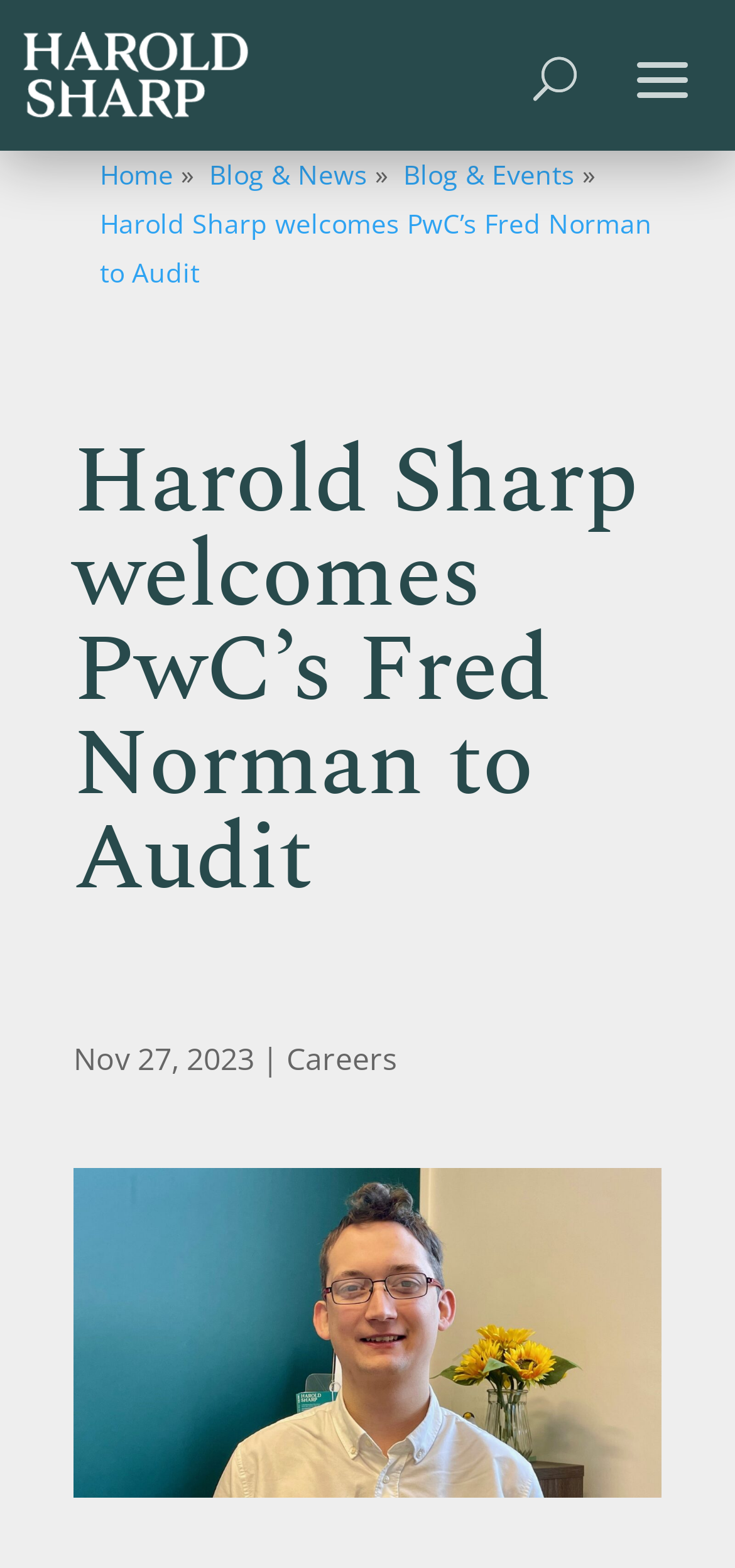Locate the bounding box coordinates of the area you need to click to fulfill this instruction: 'Go to the home page'. The coordinates must be in the form of four float numbers ranging from 0 to 1: [left, top, right, bottom].

[0.136, 0.1, 0.236, 0.123]